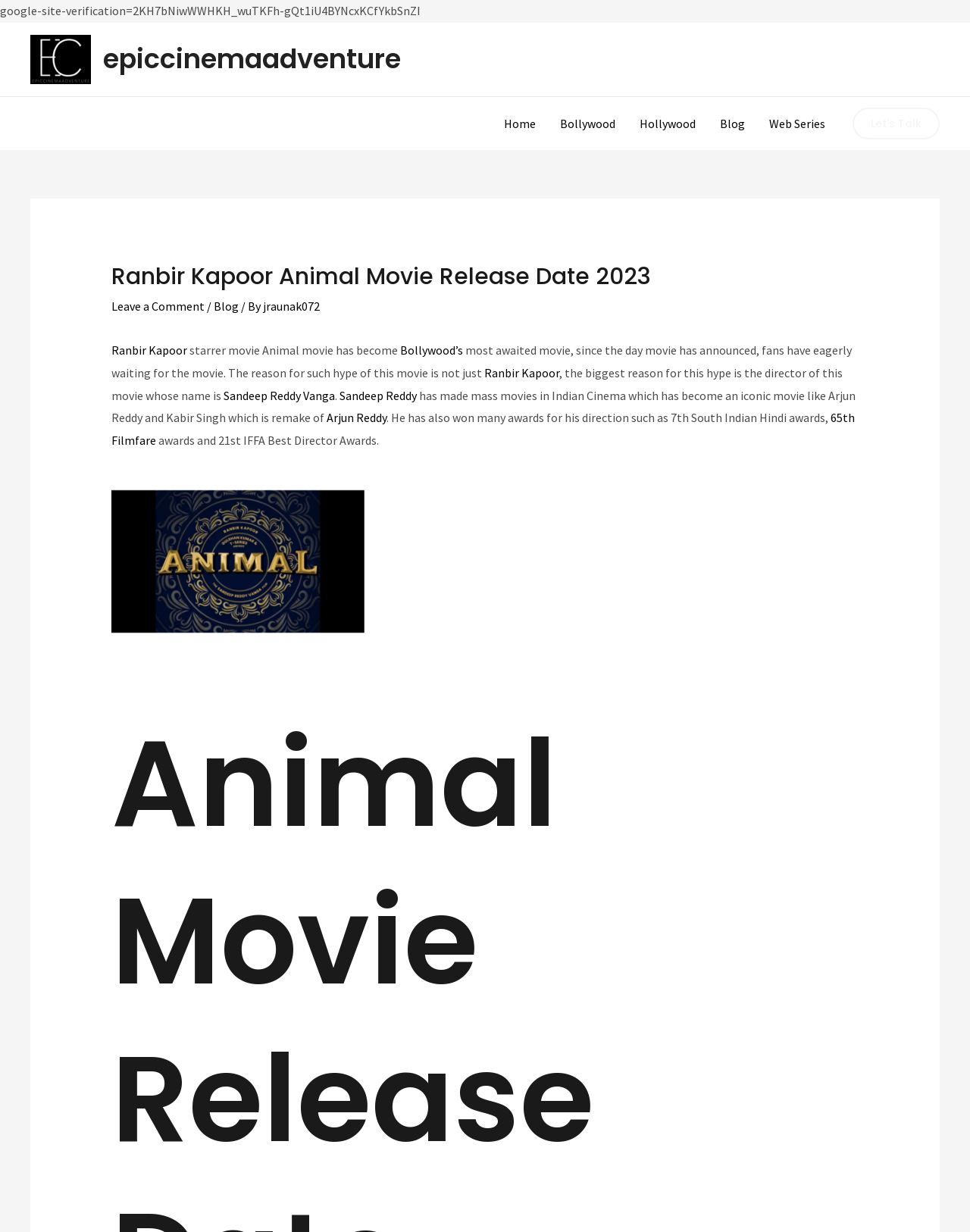What is the category of the blog post?
Answer the question based on the image using a single word or a brief phrase.

Bollywood